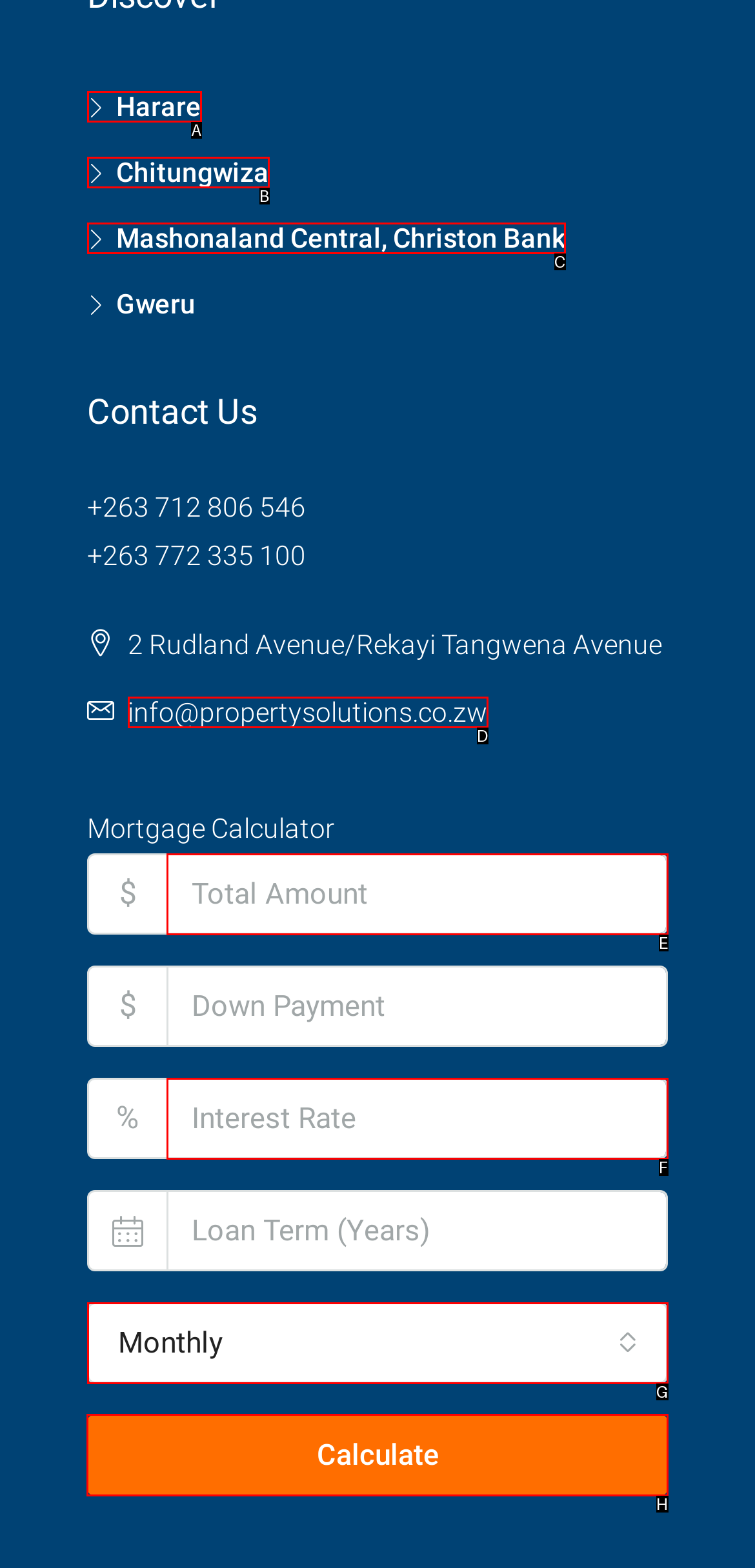For the task: Click Calculate, identify the HTML element to click.
Provide the letter corresponding to the right choice from the given options.

H